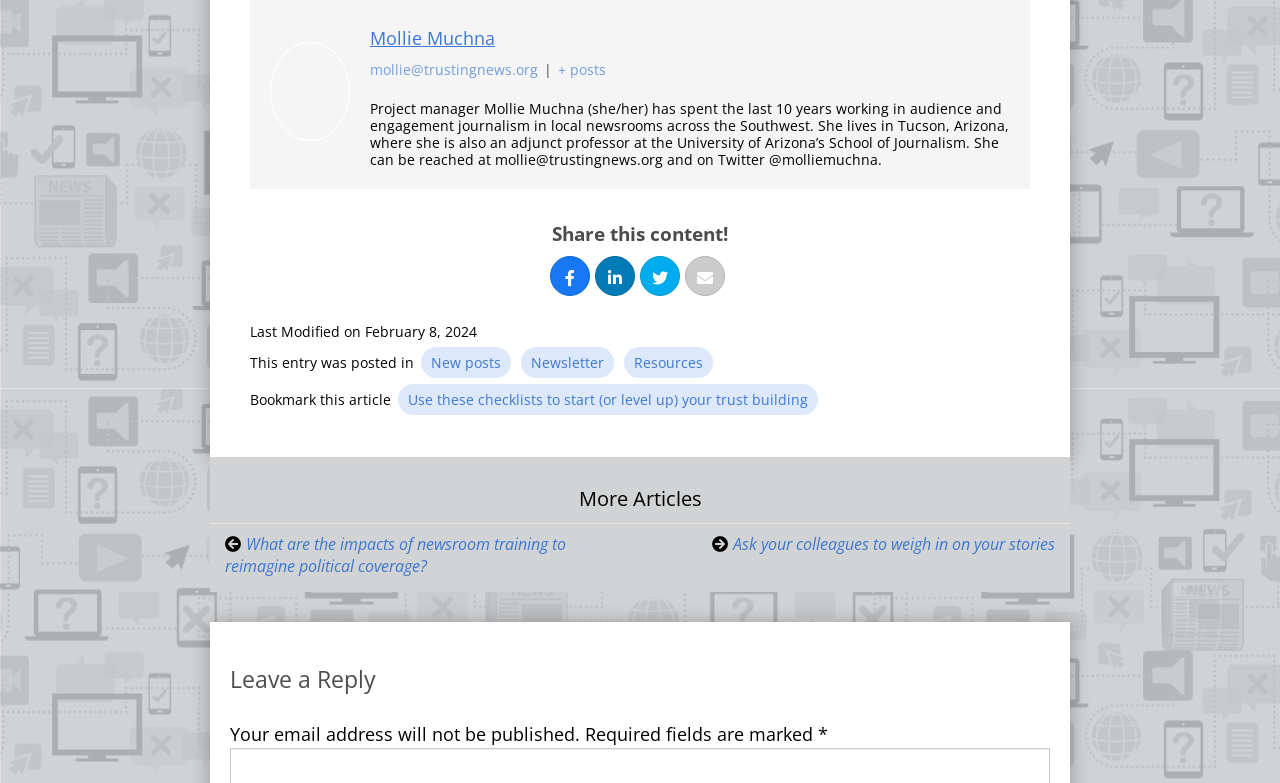Locate the bounding box coordinates of the clickable element to fulfill the following instruction: "Read more articles". Provide the coordinates as four float numbers between 0 and 1 in the format [left, top, right, bottom].

[0.176, 0.685, 0.442, 0.736]